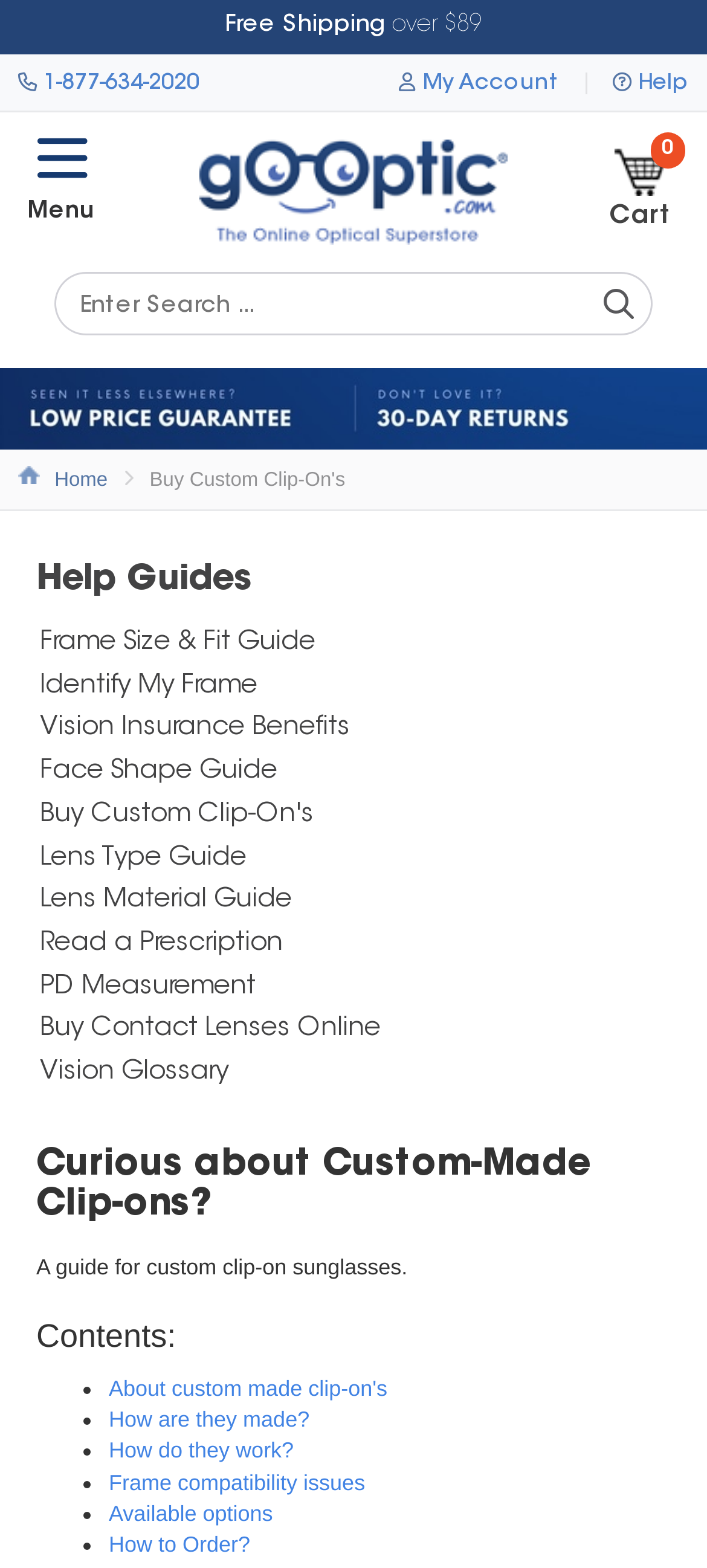Please identify the bounding box coordinates of the element that needs to be clicked to perform the following instruction: "View my account".

[0.564, 0.046, 0.803, 0.06]